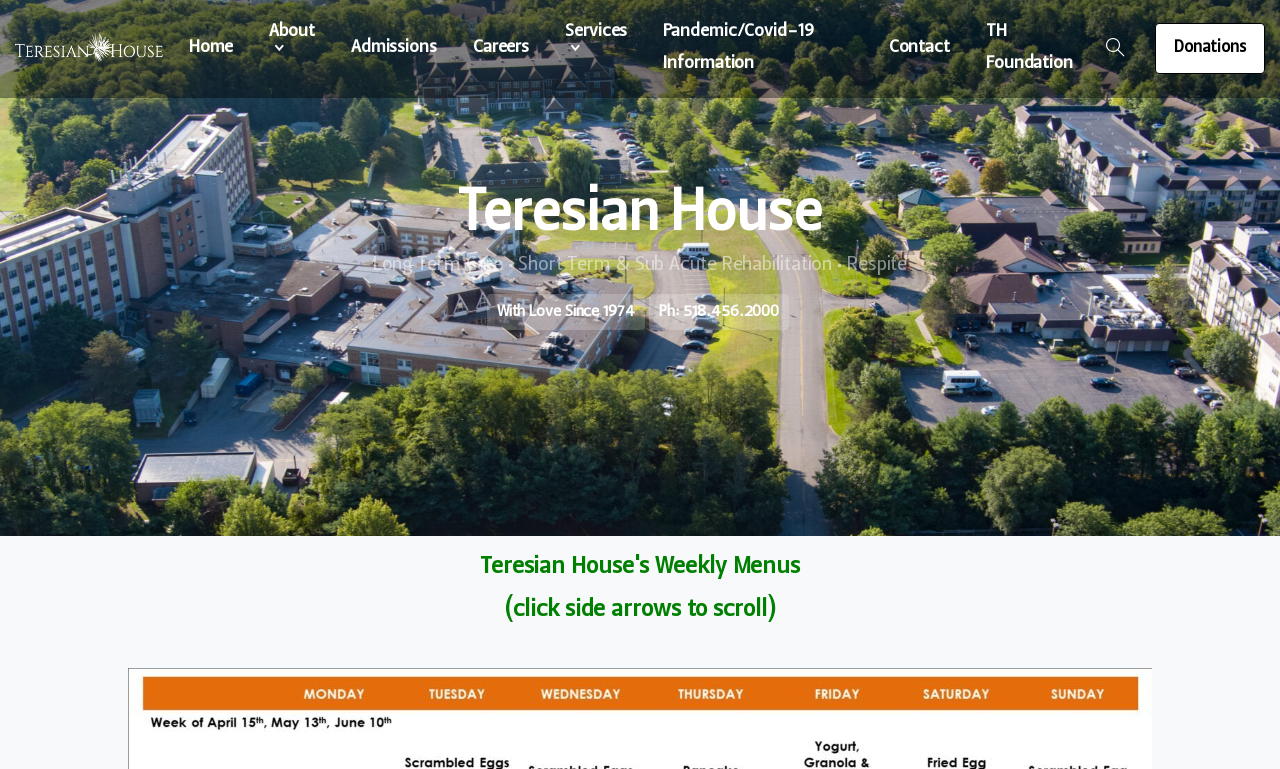What is the phone number of Teresian House?
Kindly give a detailed and elaborate answer to the question.

The phone number of Teresian House is displayed on the webpage as 'Ph: 518.456.2000', which is a heading element.